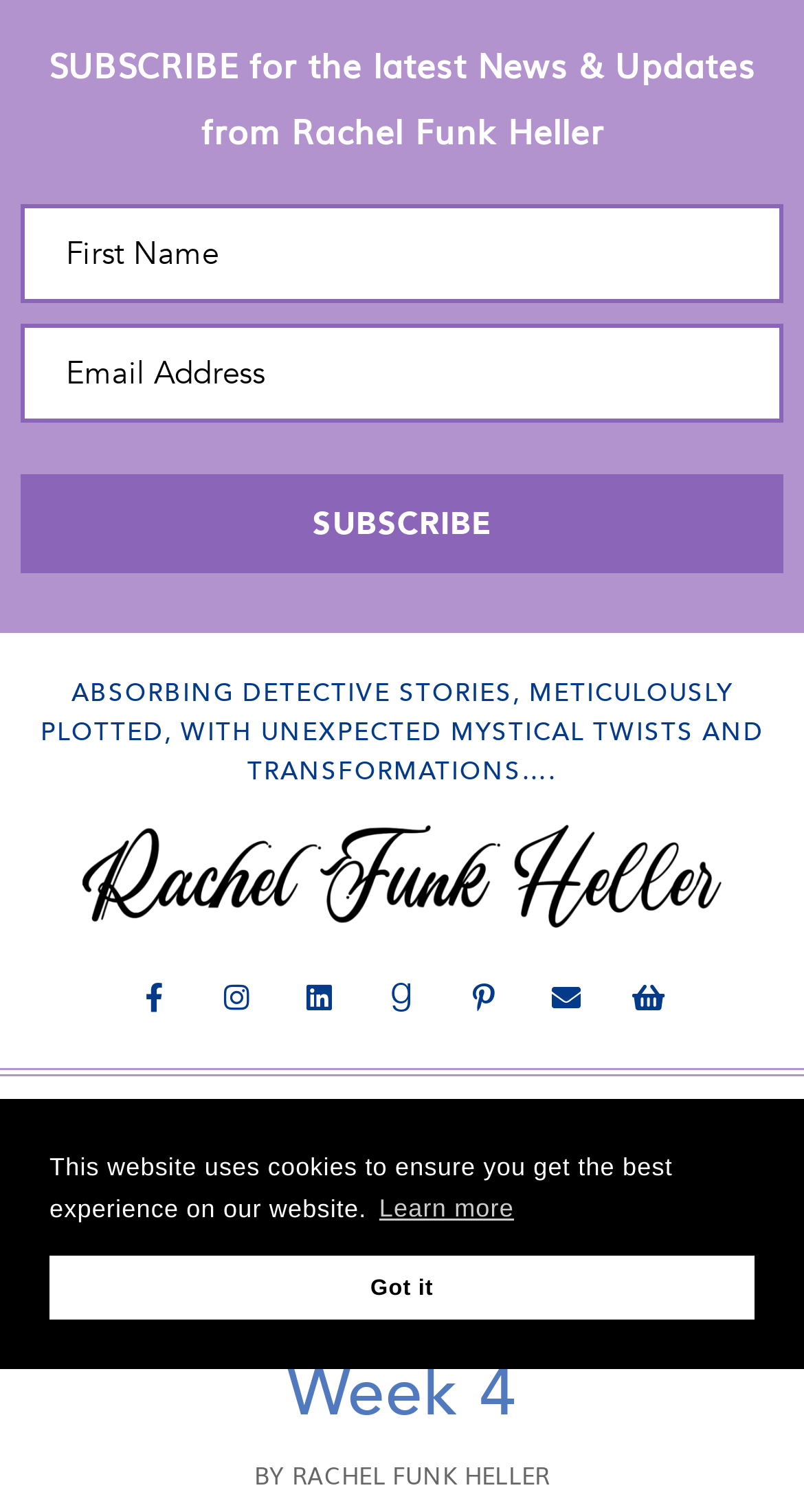What is the purpose of the 'SUBSCRIBE' button?
Please craft a detailed and exhaustive response to the question.

The 'SUBSCRIBE' button is located next to the text 'SUBSCRIBE for the latest News & Updates from Rachel Funk Heller', indicating that its purpose is to subscribe for news and updates from the author.